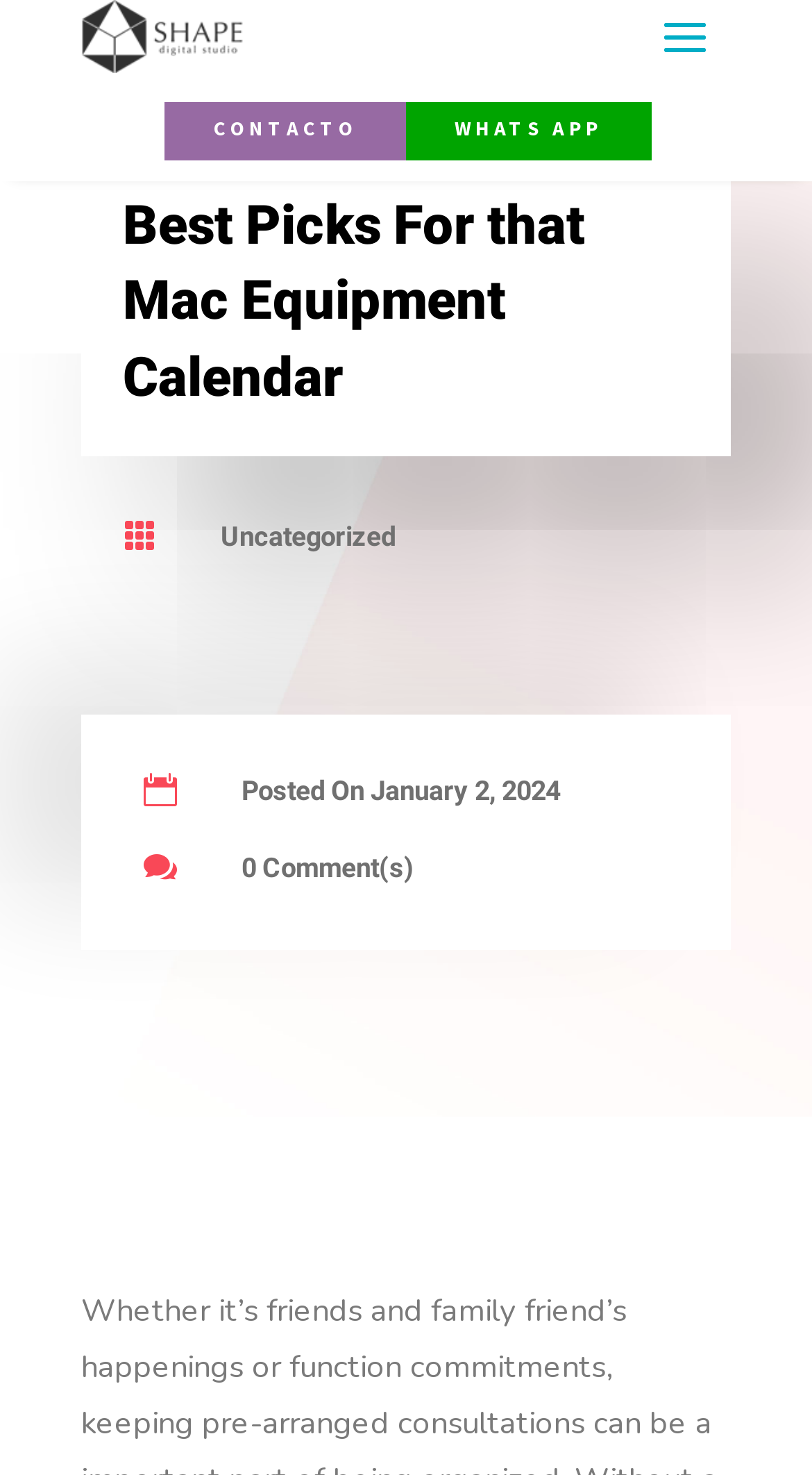What is the category of the current article? Look at the image and give a one-word or short phrase answer.

Uncategorized